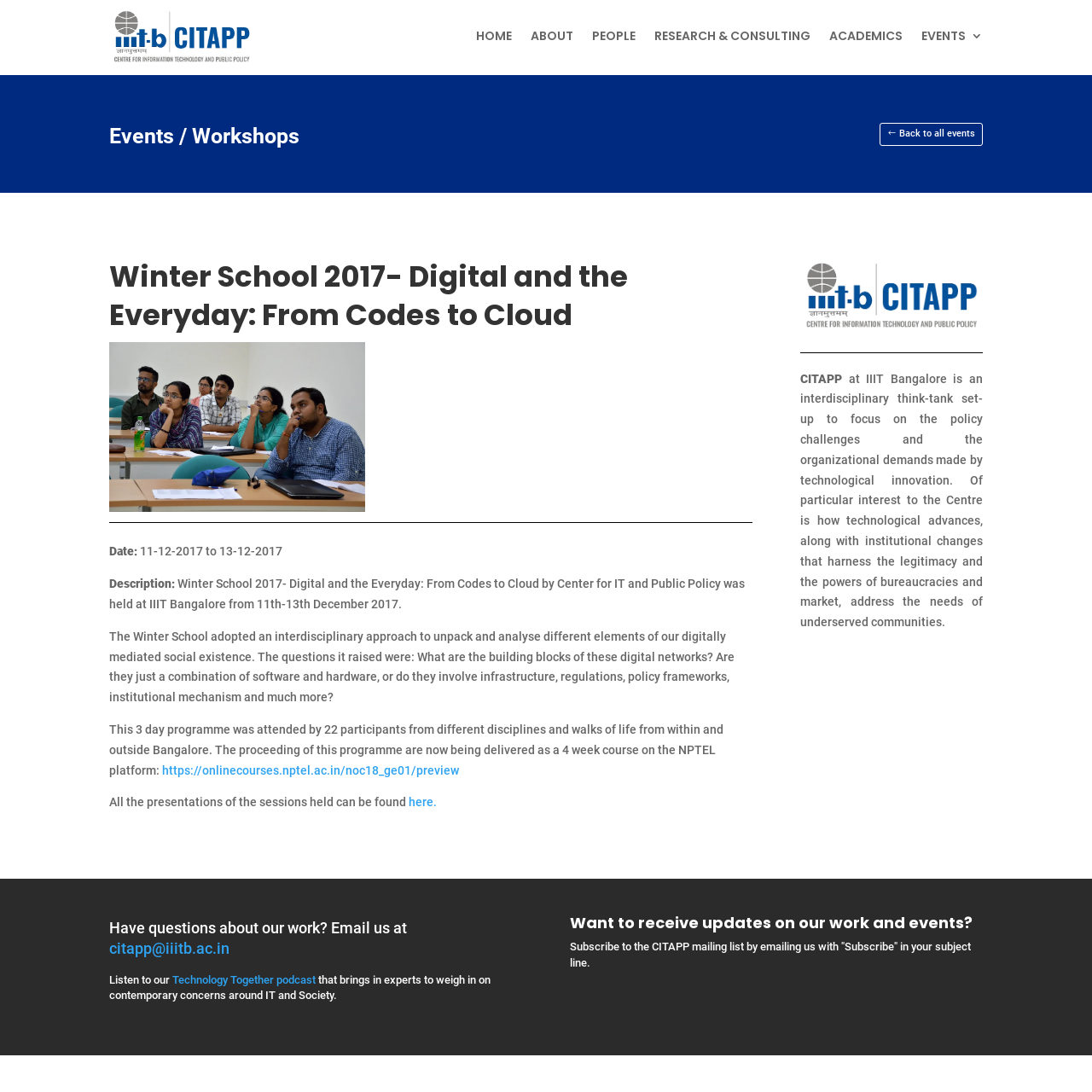Identify and extract the main heading from the webpage.

Winter School 2017- Digital and the Everyday: From Codes to Cloud